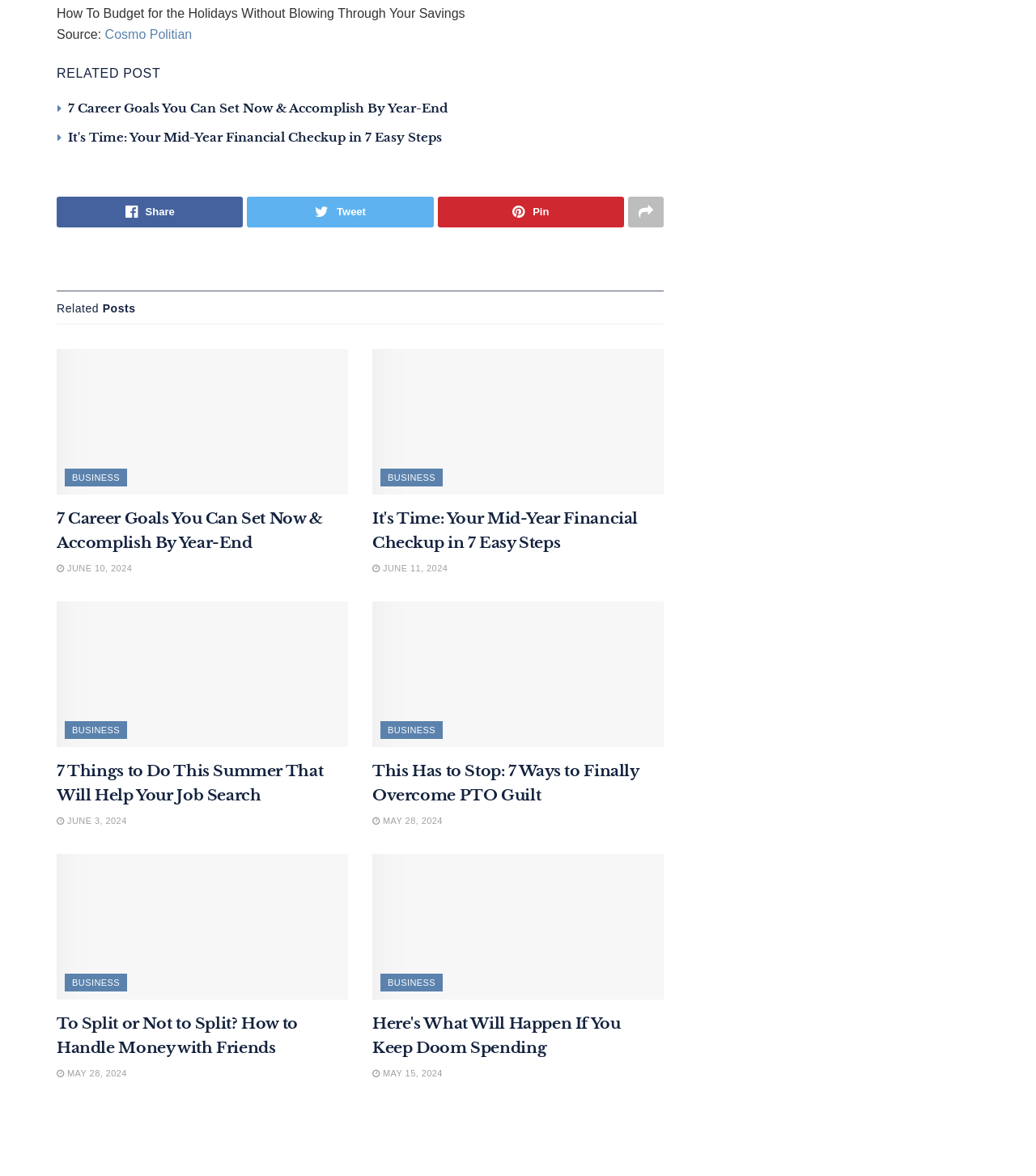Give a succinct answer to this question in a single word or phrase: 
What is the date of the article 'This Has to Stop: 7 Ways to Finally Overcome PTO Guilt'?

MAY 28, 2024